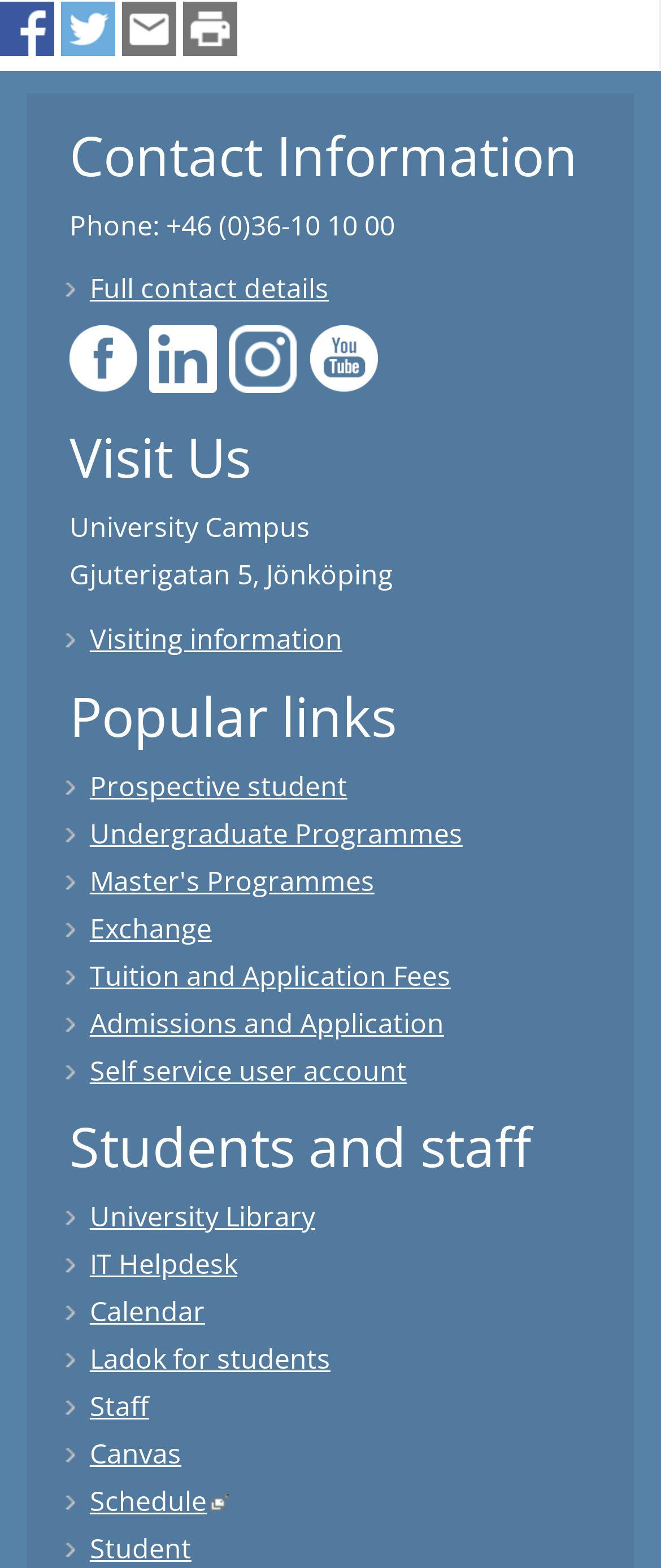What is the phone number of the university?
Answer the question based on the image using a single word or a brief phrase.

+46 (0)36-10 10 00